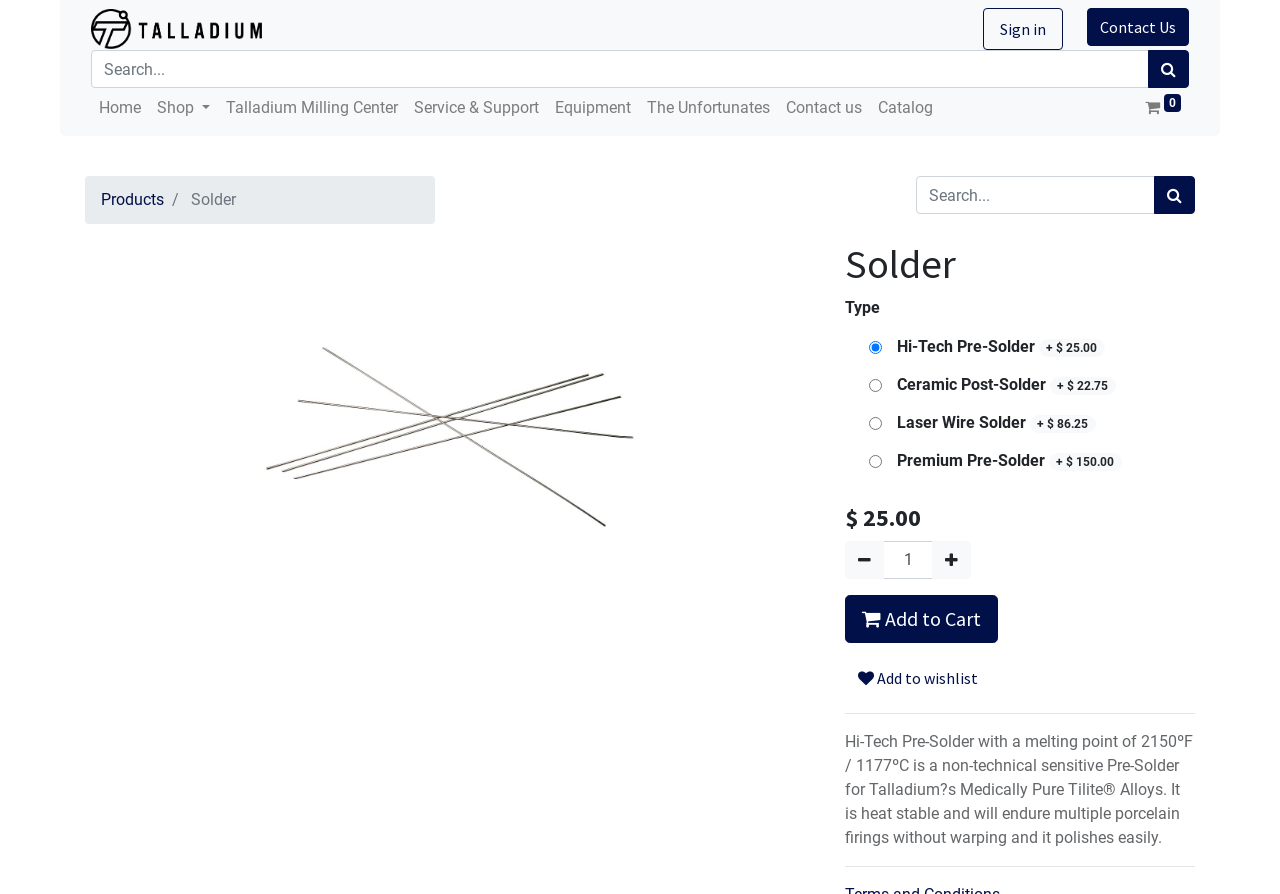Show the bounding box coordinates for the HTML element described as: "name="search" placeholder="Search..."".

[0.716, 0.197, 0.902, 0.239]